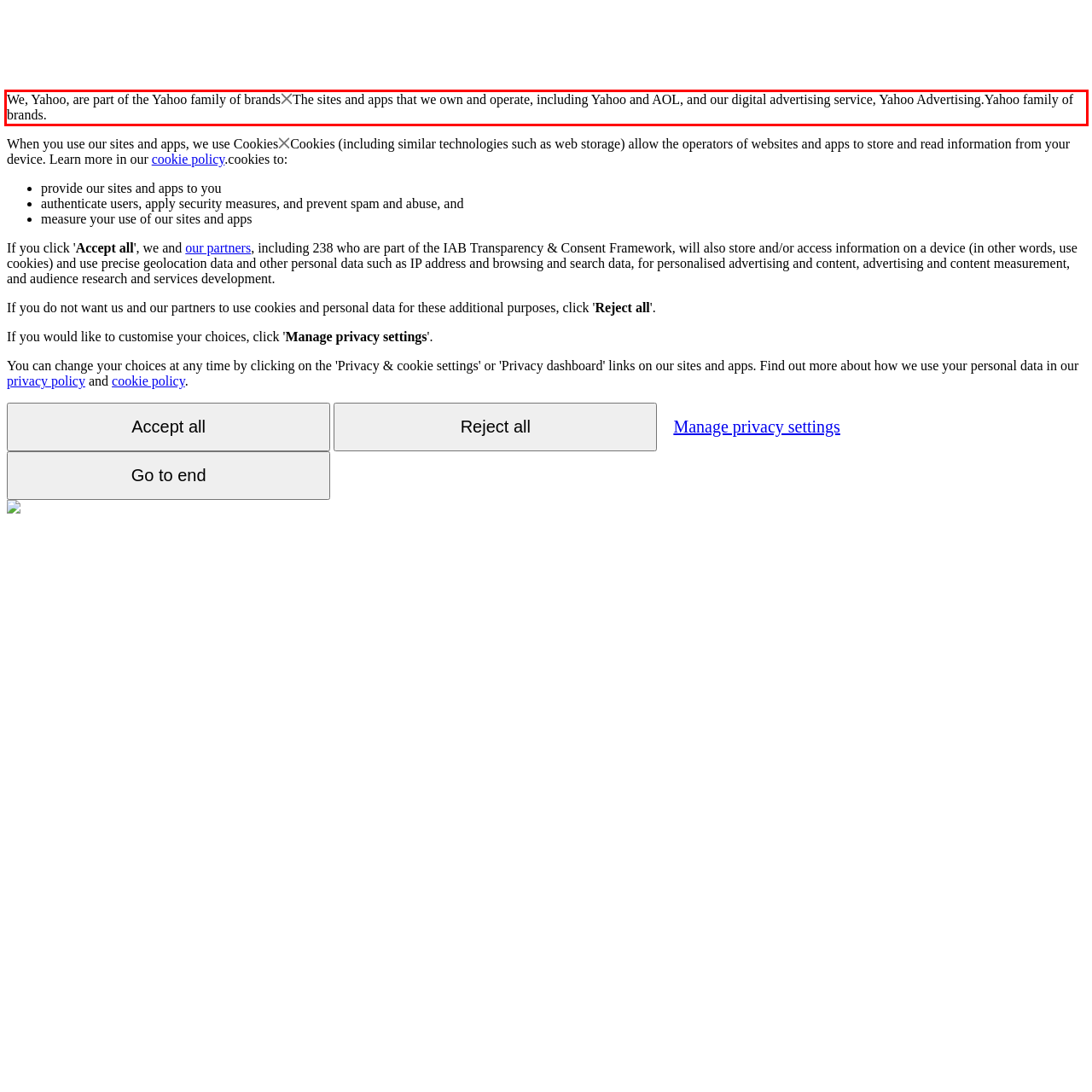Please use OCR to extract the text content from the red bounding box in the provided webpage screenshot.

We, Yahoo, are part of the Yahoo family of brandsThe sites and apps that we own and operate, including Yahoo and AOL, and our digital advertising service, Yahoo Advertising.Yahoo family of brands.